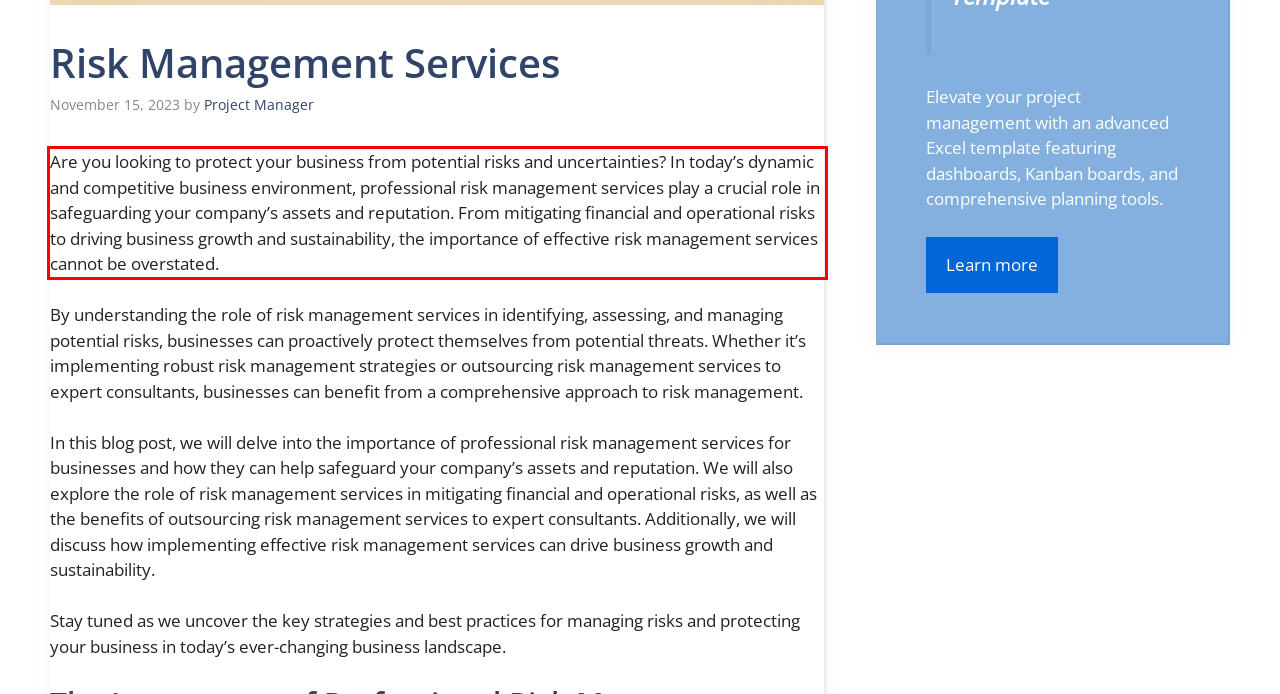Given the screenshot of the webpage, identify the red bounding box, and recognize the text content inside that red bounding box.

Are you looking to protect your business from potential risks and uncertainties? In today’s dynamic and competitive business environment, professional risk management services play a crucial role in safeguarding your company’s assets and reputation. From mitigating financial and operational risks to driving business growth and sustainability, the importance of effective risk management services cannot be overstated.